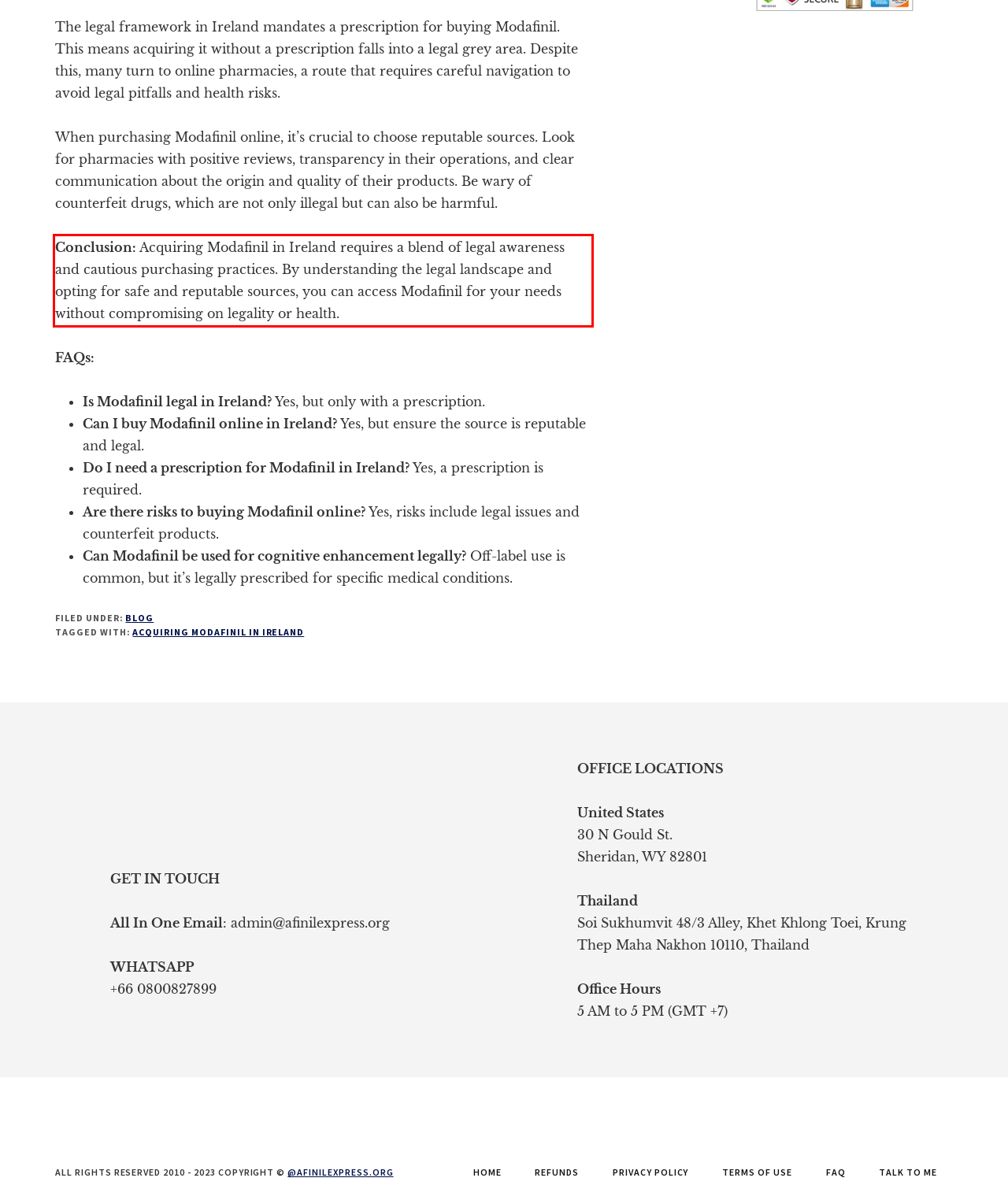Analyze the webpage screenshot and use OCR to recognize the text content in the red bounding box.

Conclusion: Acquiring Modafinil in Ireland requires a blend of legal awareness and cautious purchasing practices. By understanding the legal landscape and opting for safe and reputable sources, you can access Modafinil for your needs without compromising on legality or health.